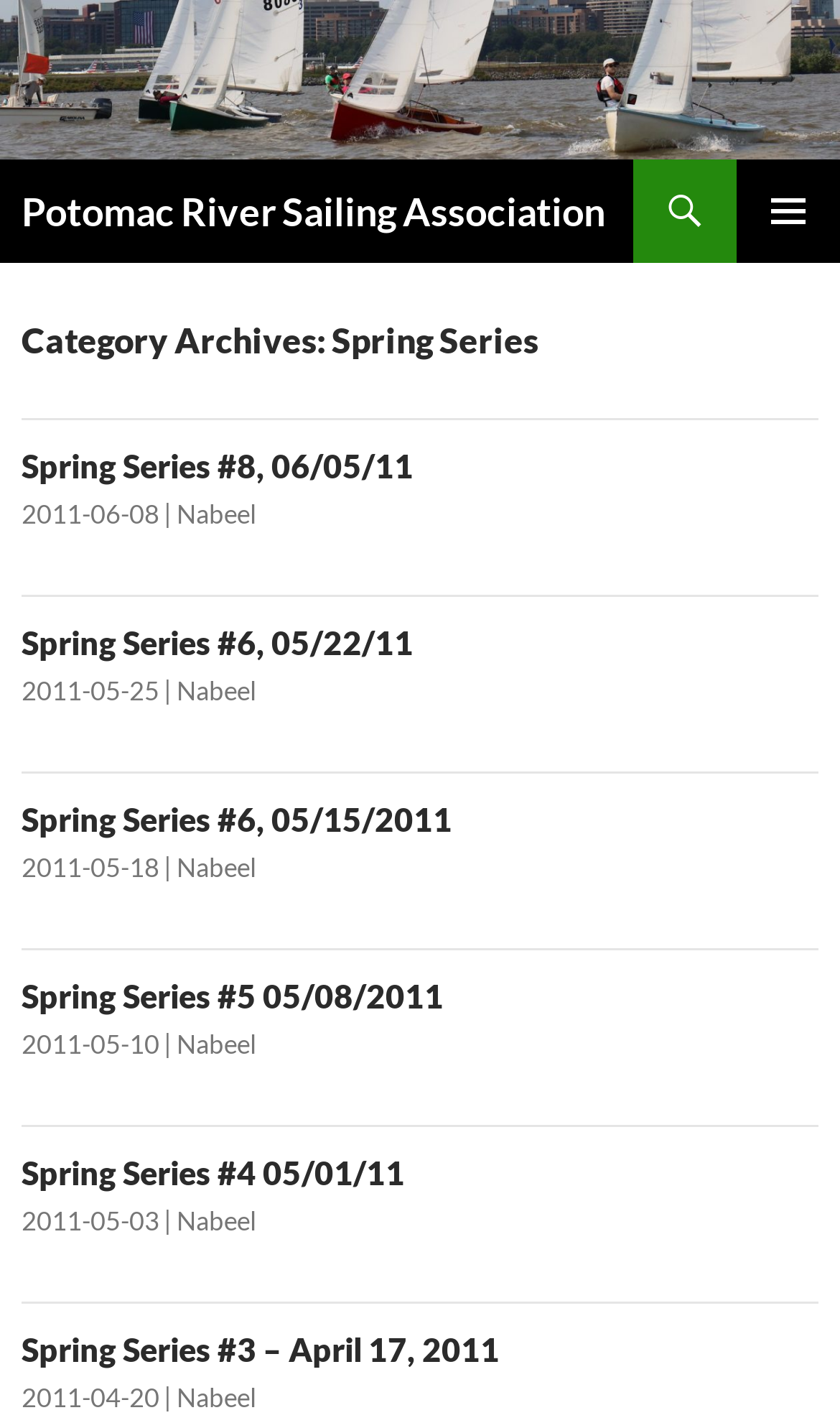Find the bounding box of the UI element described as: "Spring Series #6, 05/15/2011". The bounding box coordinates should be given as four float values between 0 and 1, i.e., [left, top, right, bottom].

[0.026, 0.56, 0.538, 0.587]